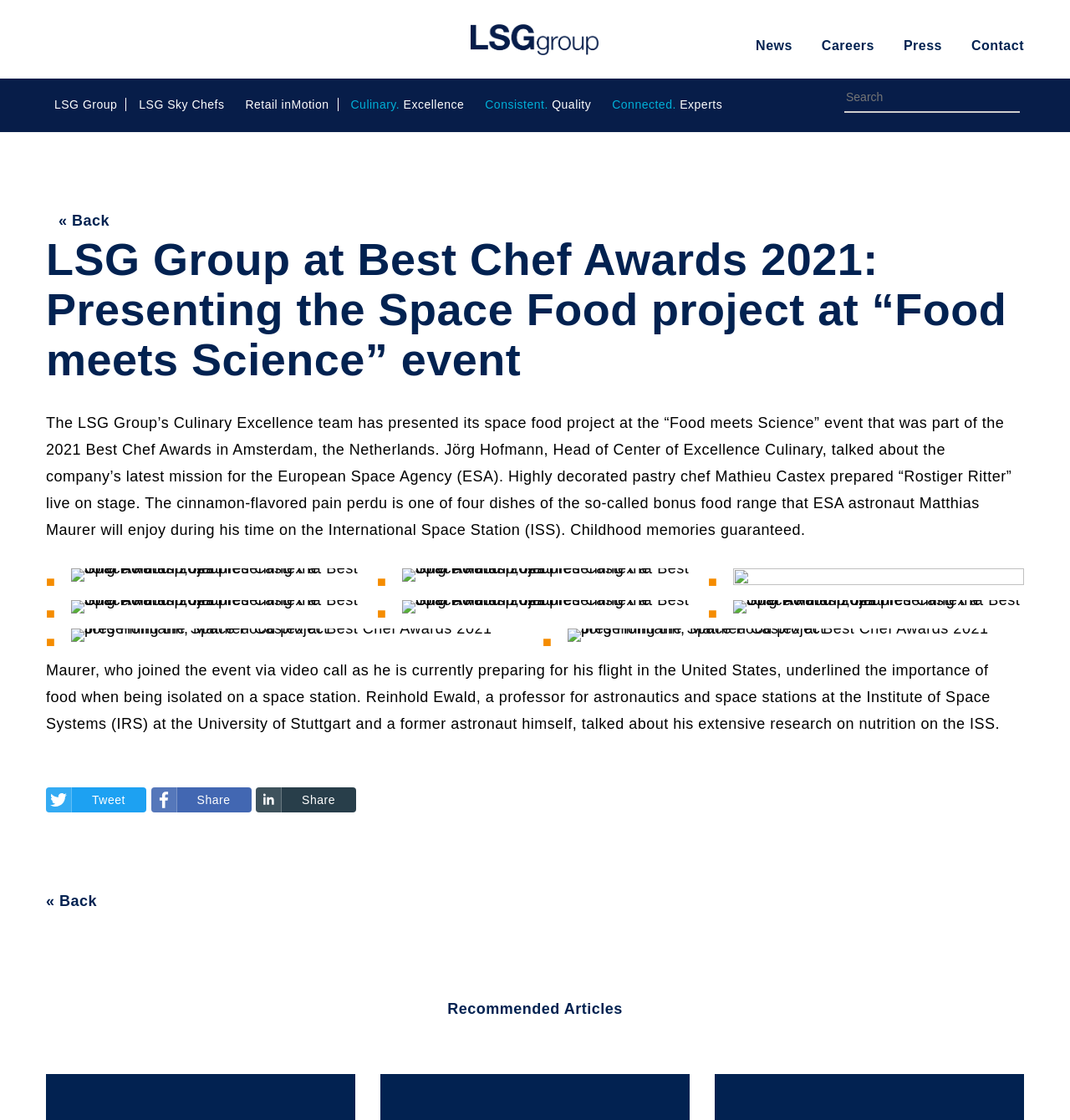Given the webpage screenshot, identify the bounding box of the UI element that matches this description: "Culinary. Excellence".

[0.32, 0.087, 0.442, 0.099]